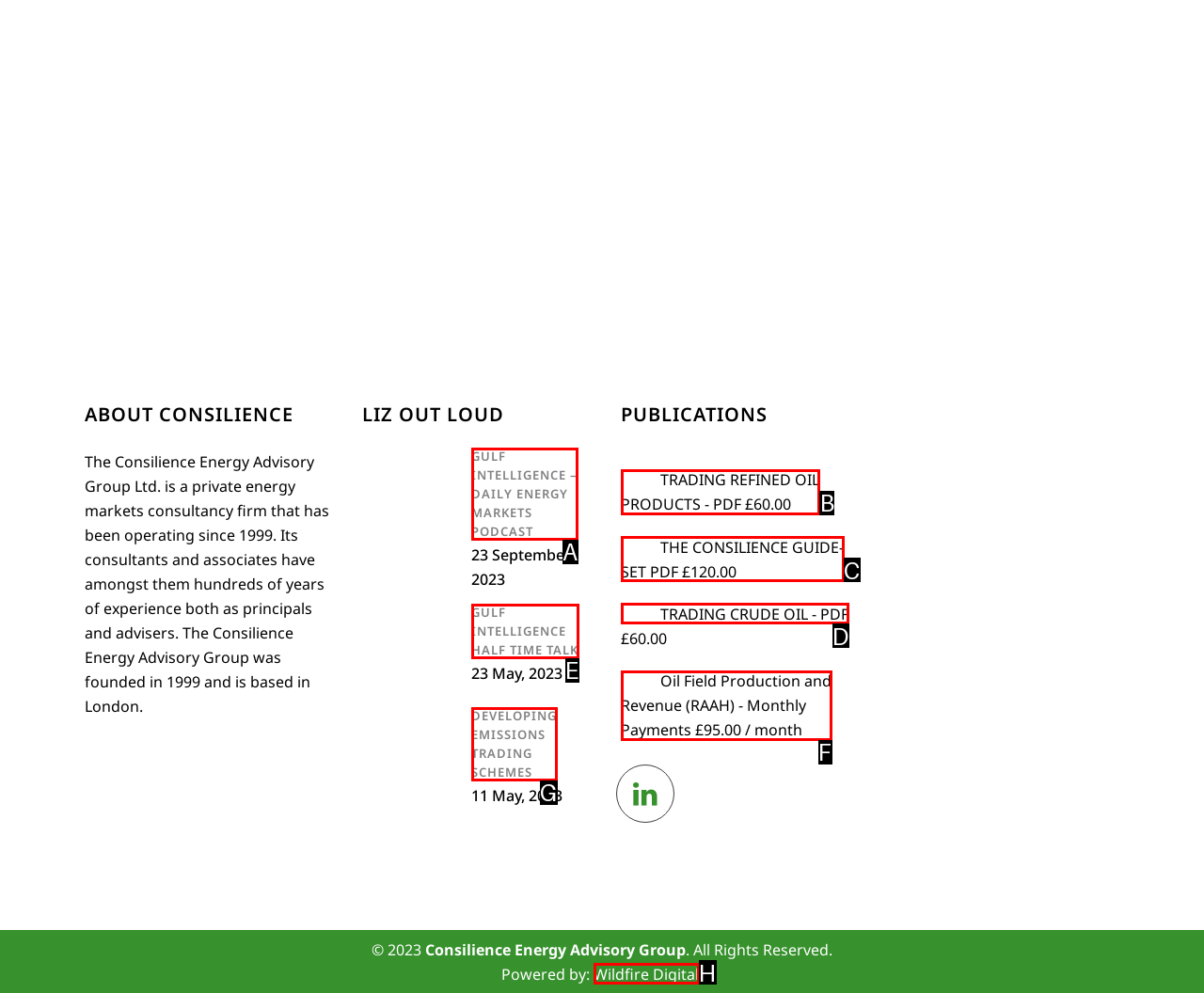Tell me which option I should click to complete the following task: Download TRADING REFINED OIL PRODUCTS - PDF
Answer with the option's letter from the given choices directly.

B